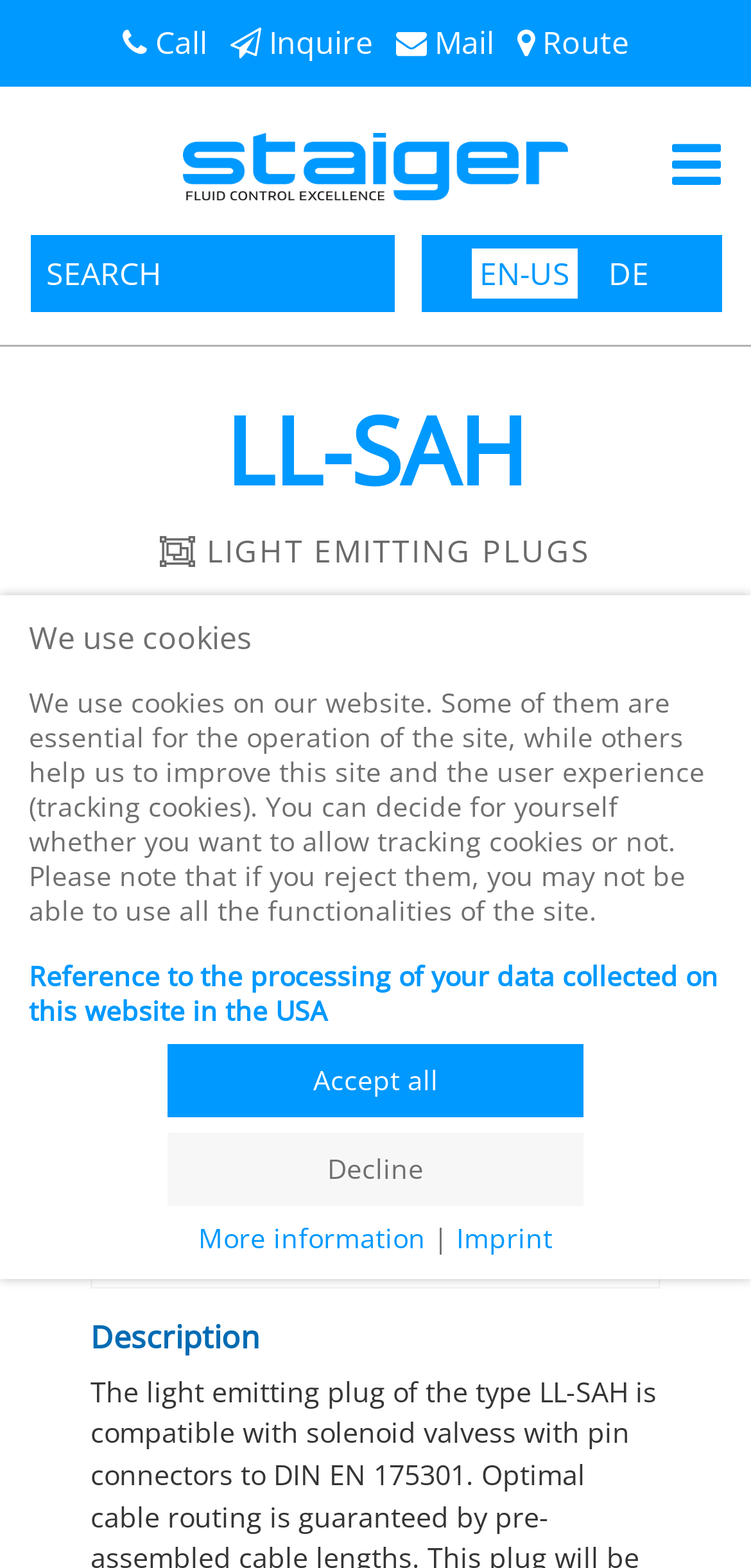Answer in one word or a short phrase: 
What is the company name?

Staiger Ventil